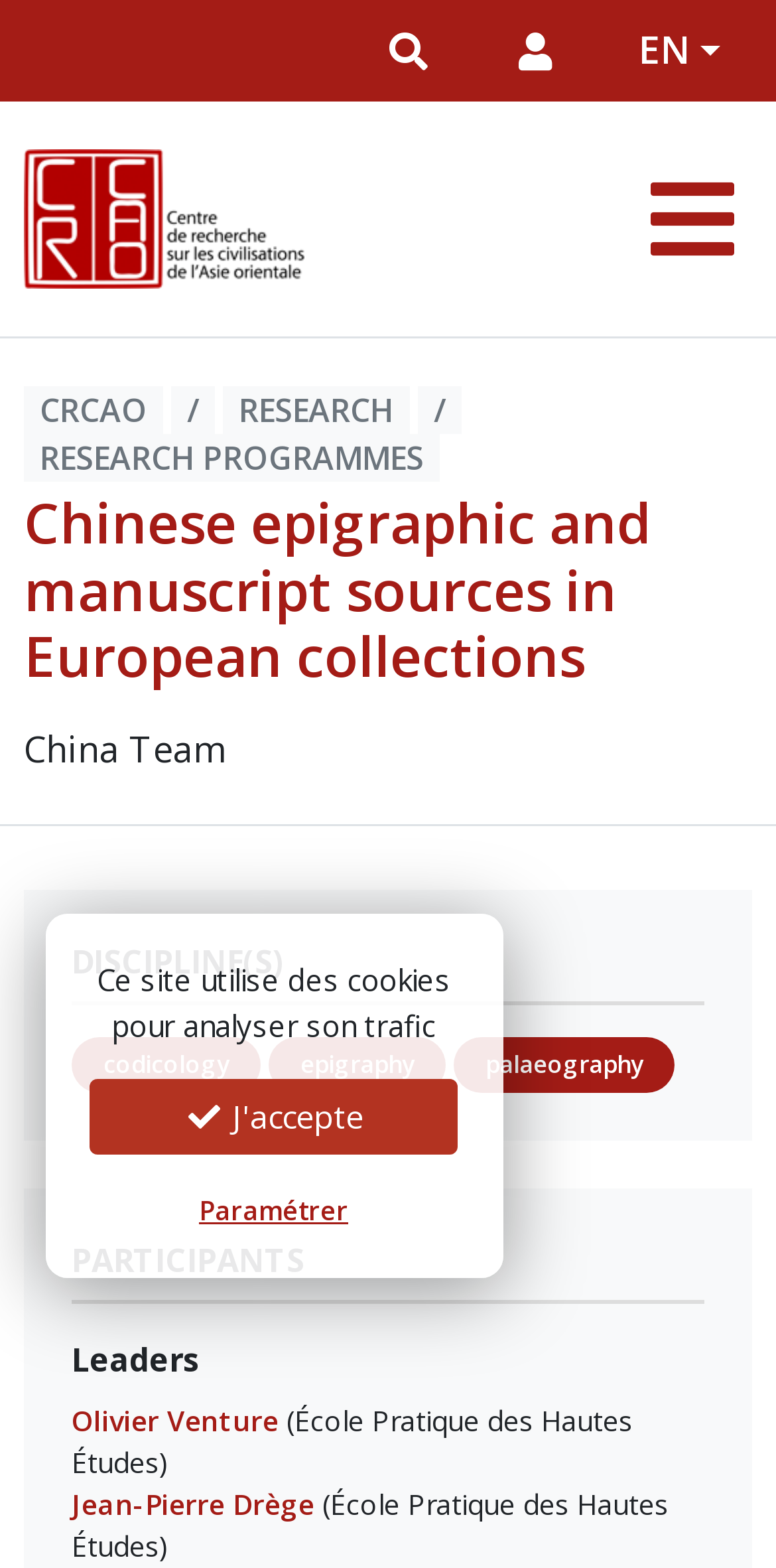Summarize the webpage in an elaborate manner.

The webpage appears to be a research program page focused on Chinese epigraphic and manuscript sources in European collections. At the top, there are three links on the right side, including a search icon, a bell icon, and a language selection link labeled "EN". On the left side, there is a link with a house icon.

Below the top links, there is a header section with the title "CRCAO / RESEARCH PROGRAMMES" in a hierarchical structure. The main title "Chinese epigraphic and manuscript sources in European collections" is prominently displayed below the header.

On the left side, there is a section labeled "China Team". Below this section, there are three discipline labels: "codicology", "epigraphy", and "palaeography", arranged horizontally.

Further down, there is a "PARTICIPANTS" section, which includes a "Leaders" subsection with two links to the leaders' names, Olivier Venture and Jean-Pierre Drège, along with their affiliations.

At the bottom of the page, there is a notice about the site using cookies, with two links: "J'accepte" (I accept) and "Paramétrer" (Set up).